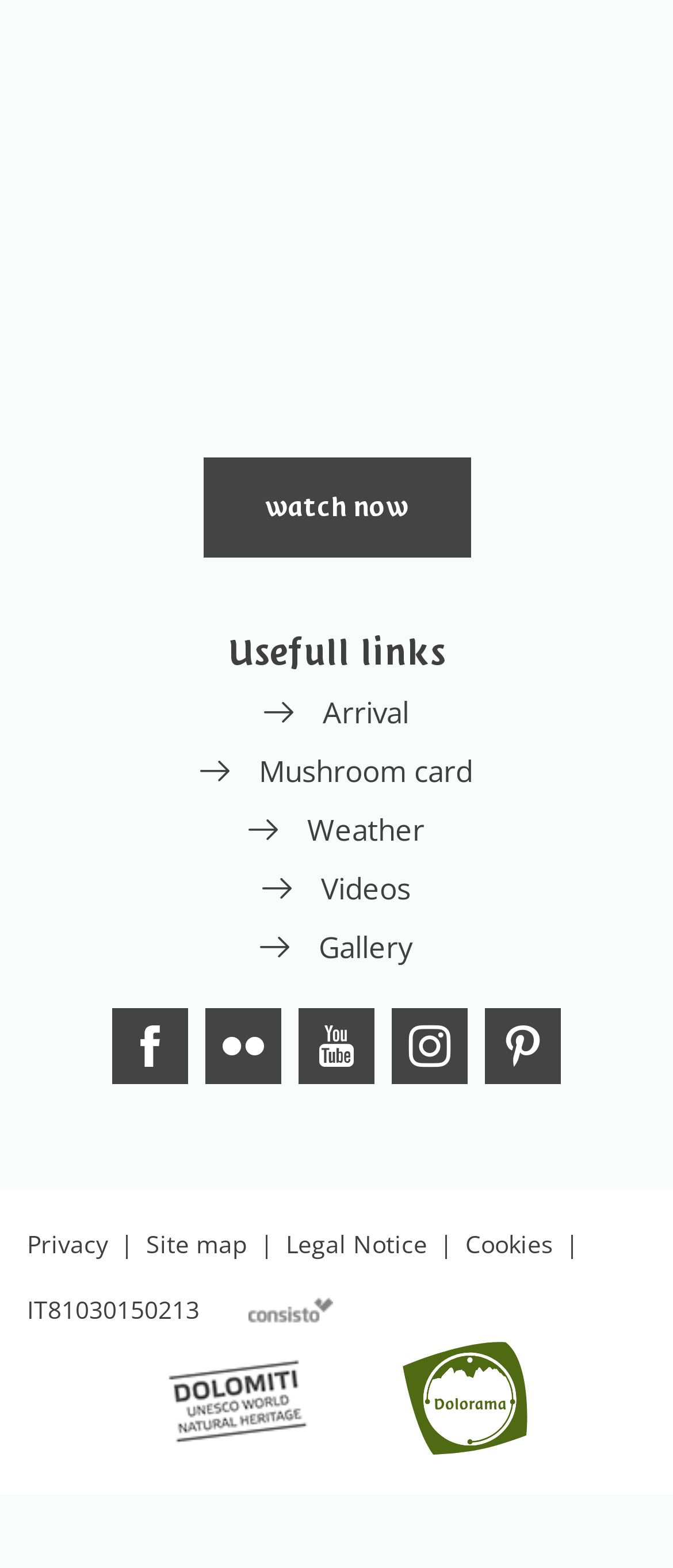Using the provided element description, identify the bounding box coordinates as (top-left x, top-left y, bottom-right x, bottom-right y). Ensure all values are between 0 and 1. Description: title="Facebook"

[0.167, 0.643, 0.279, 0.691]